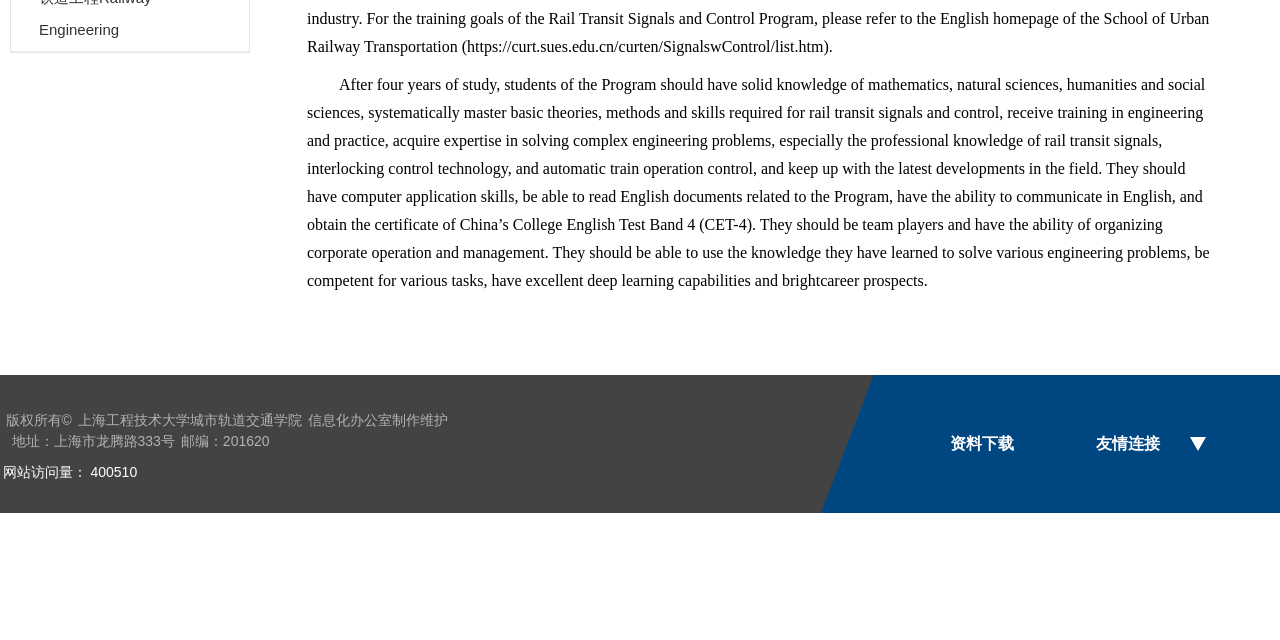Determine the bounding box coordinates for the HTML element mentioned in the following description: "资料下载". The coordinates should be a list of four floats ranging from 0 to 1, represented as [left, top, right, bottom].

[0.742, 0.679, 0.792, 0.705]